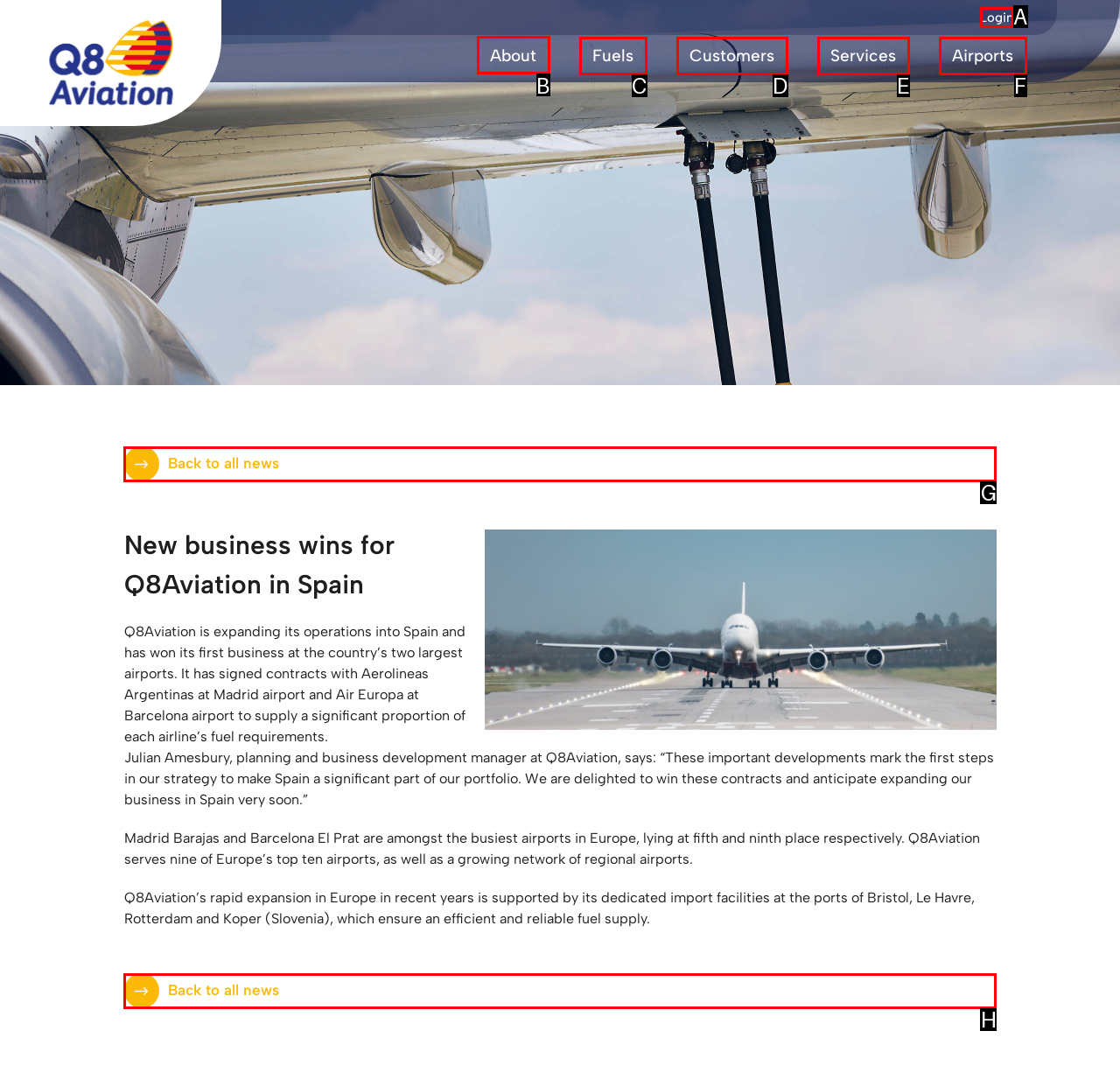For the task "Go to About page", which option's letter should you click? Answer with the letter only.

B